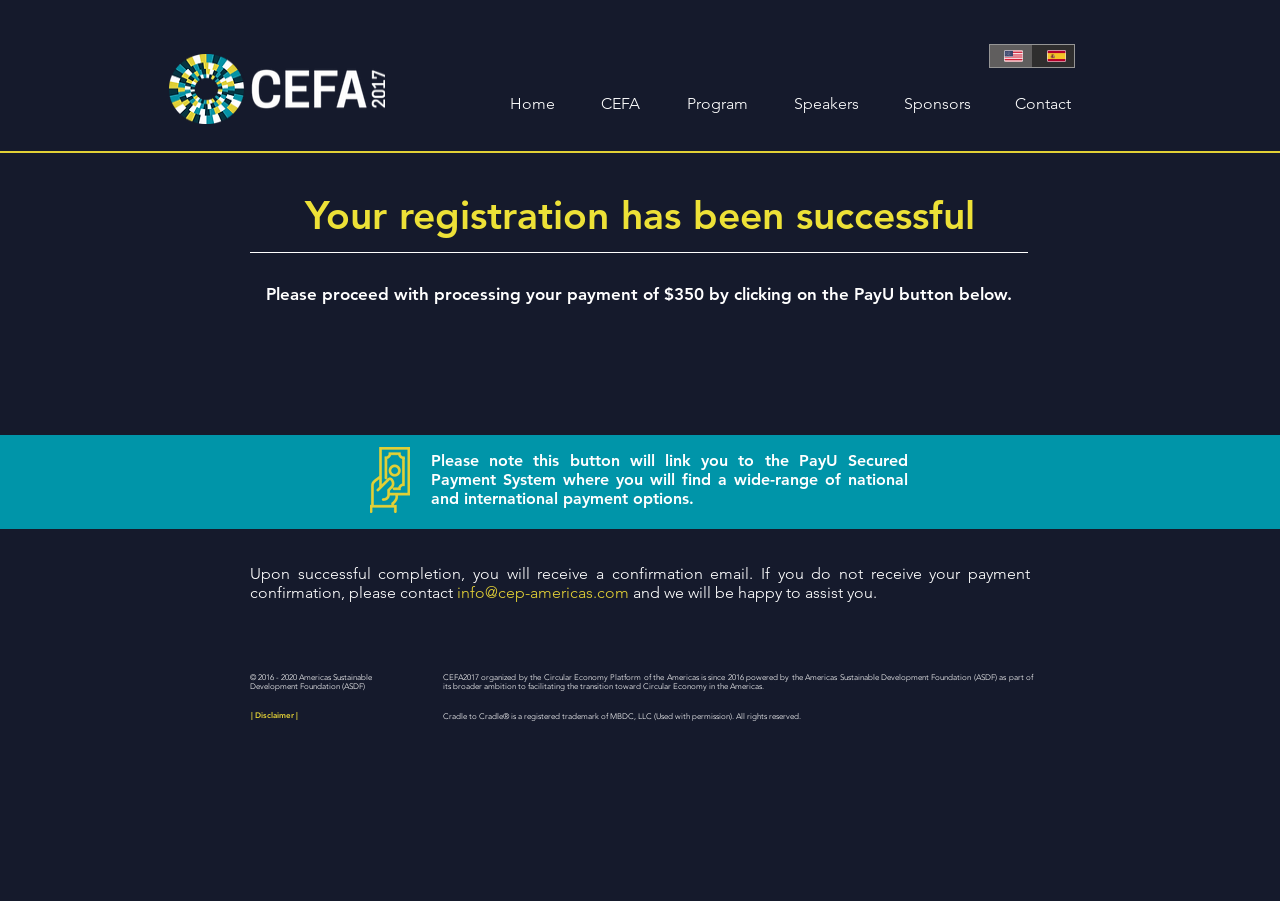How many links are in the main navigation menu?
Provide a detailed answer to the question using information from the image.

I counted the links in the main navigation menu, which are 'Home', 'CEFA', 'Program', 'Speakers', 'Sponsors', and 'Contact'. These links are located in a horizontal row near the top of the webpage.